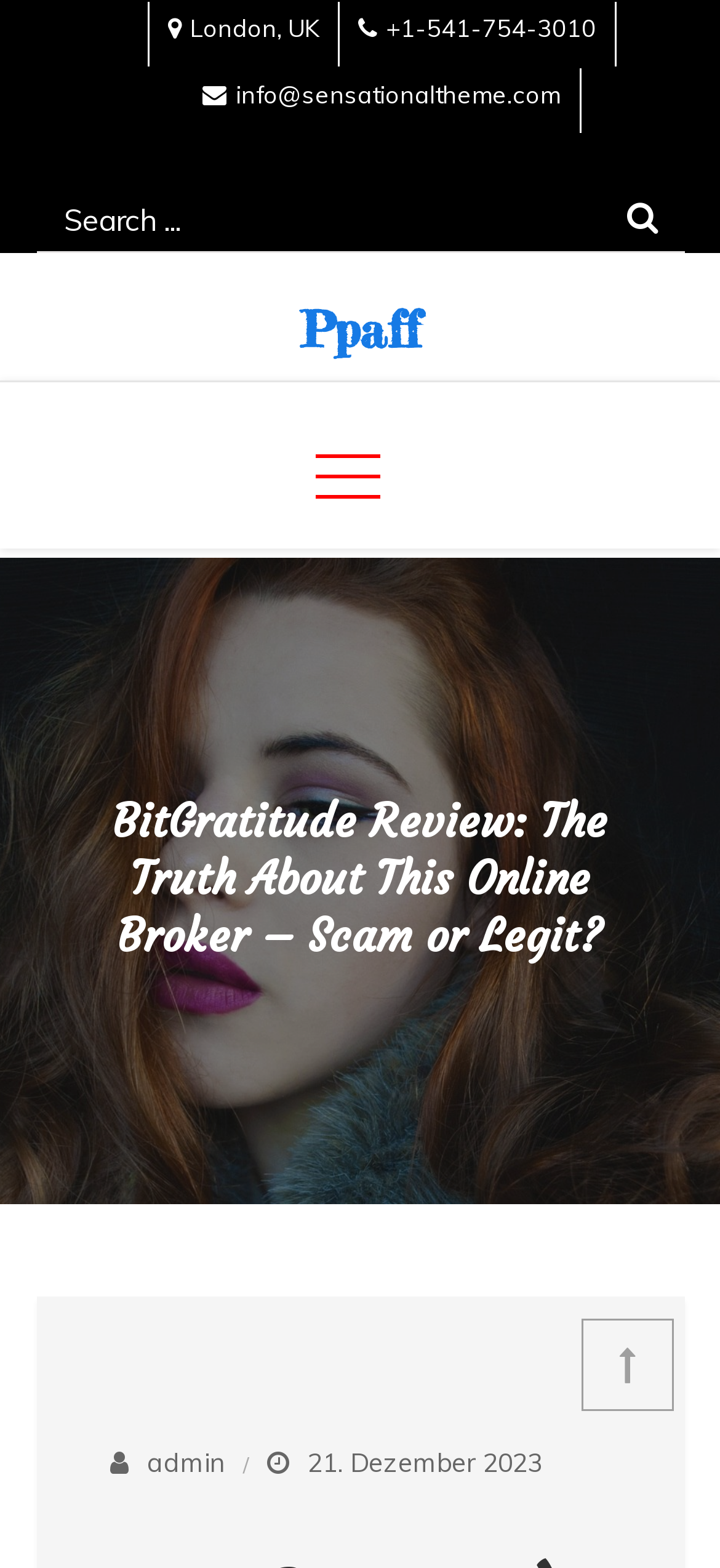Give a concise answer using only one word or phrase for this question:
What is the date of the latest article?

21. Dezember 2023